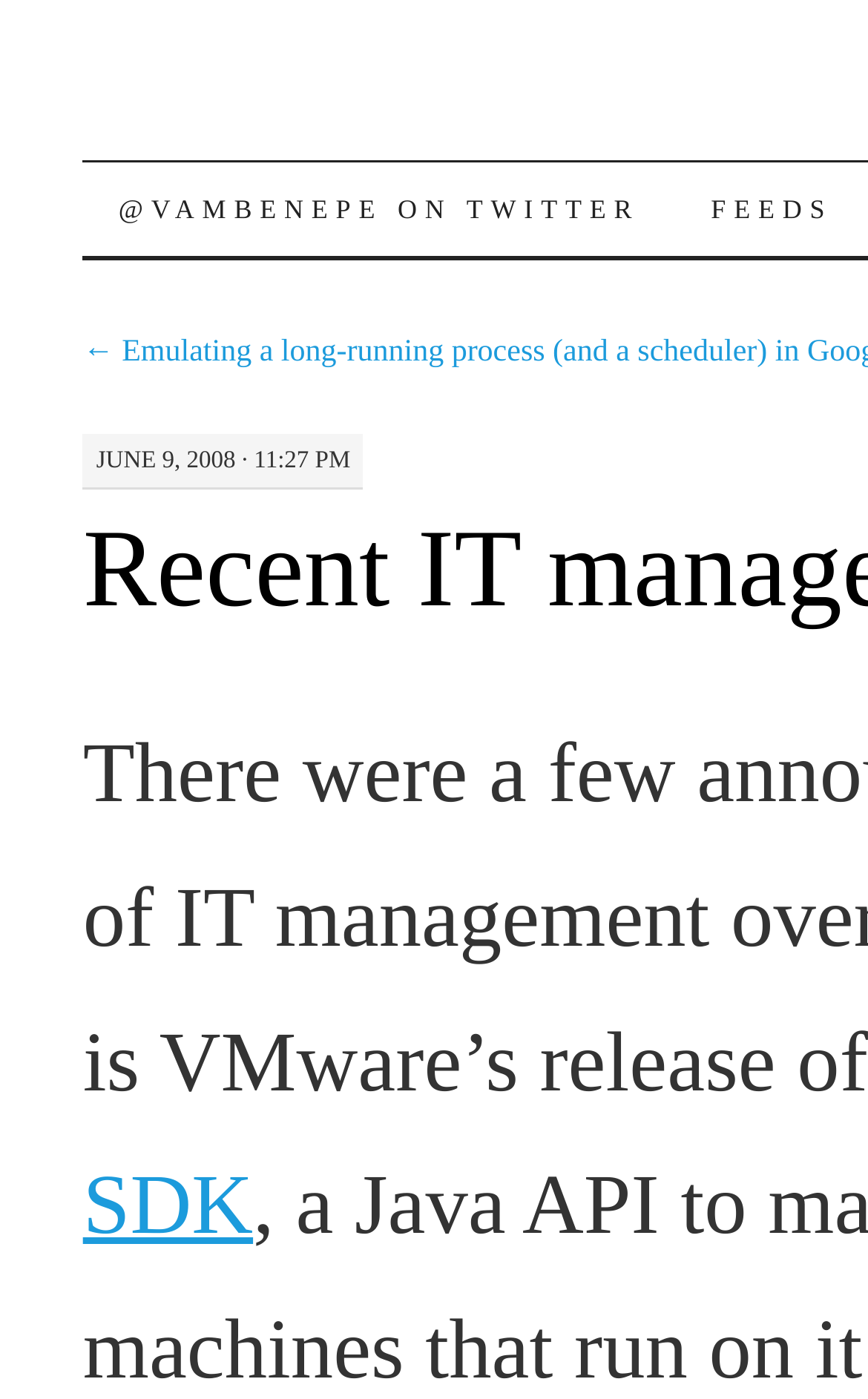Please extract the webpage's main title and generate its text content.

Recent IT management announcements